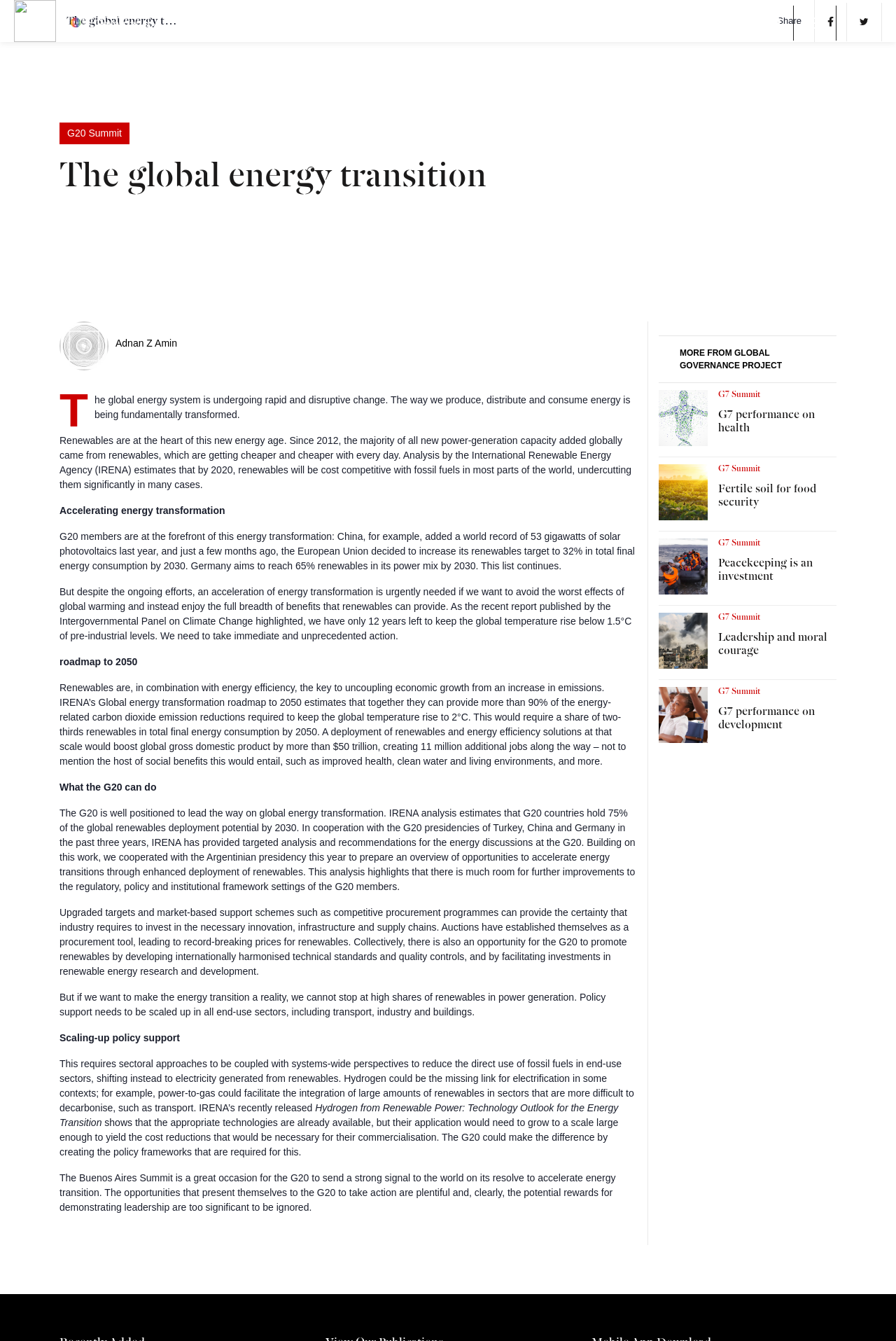What is the estimated increase in global gross domestic product by 2050?
Please answer the question with as much detail as possible using the screenshot.

According to the article, a deployment of renewables and energy efficiency solutions at a scale large enough to yield the cost reductions that would be necessary for their commercialisation would boost global gross domestic product by more than $50 trillion.